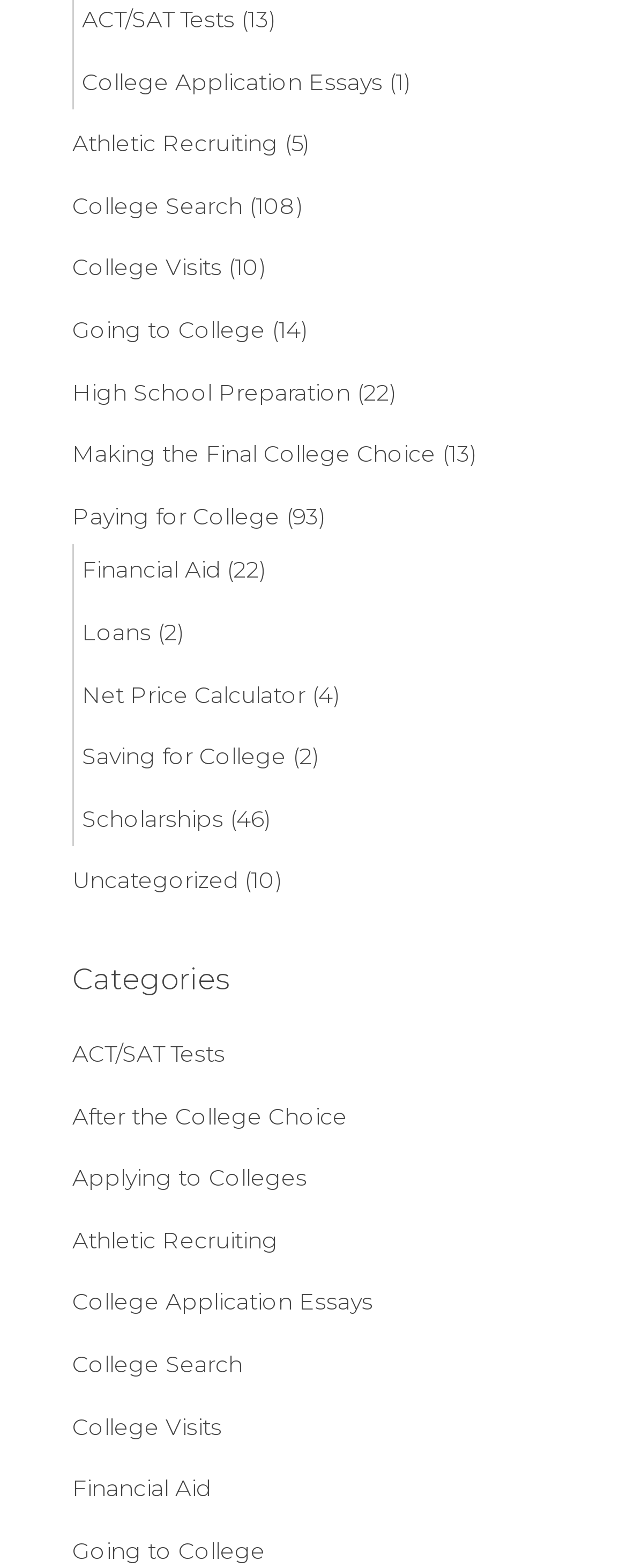Using the provided element description: "Going to College", identify the bounding box coordinates. The coordinates should be four floats between 0 and 1 in the order [left, top, right, bottom].

[0.115, 0.98, 0.423, 0.998]